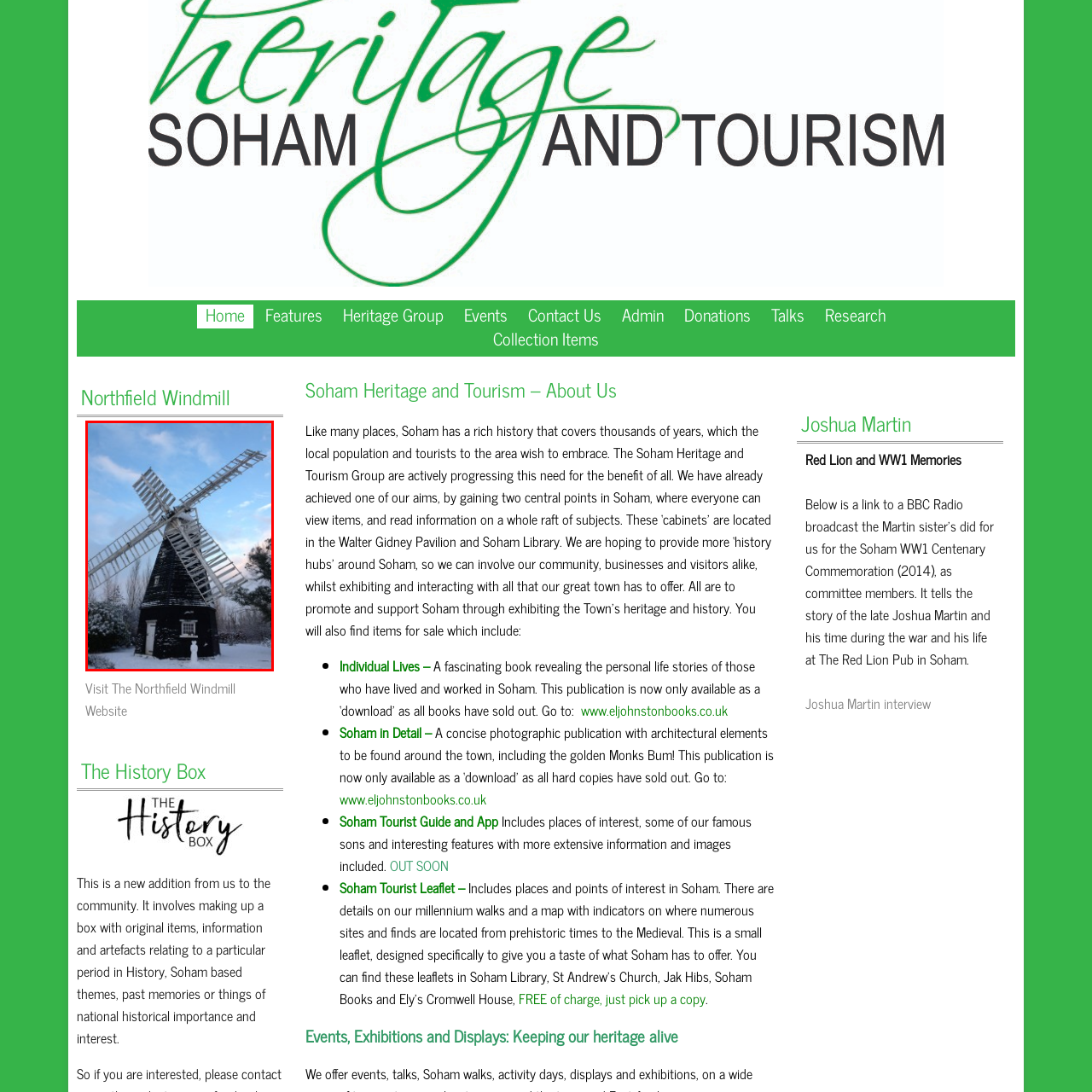Provide a thorough description of the image enclosed within the red border.

The image showcases the Northfield Windmill, prominently standing against a serene winter backdrop. The windmill features a classic design, characterized by its black wooden structure and white sails, which are captured mid-motion as they catch the breeze. Surrounding the windmill, a blanket of snow covers the ground, creating a picturesque scene enhanced by the soft blue hues of the sky. This historical landmark, a symbol of local heritage, evokes a sense of nostalgia and charm, inviting viewers to appreciate the beauty of both the natural and built environment.